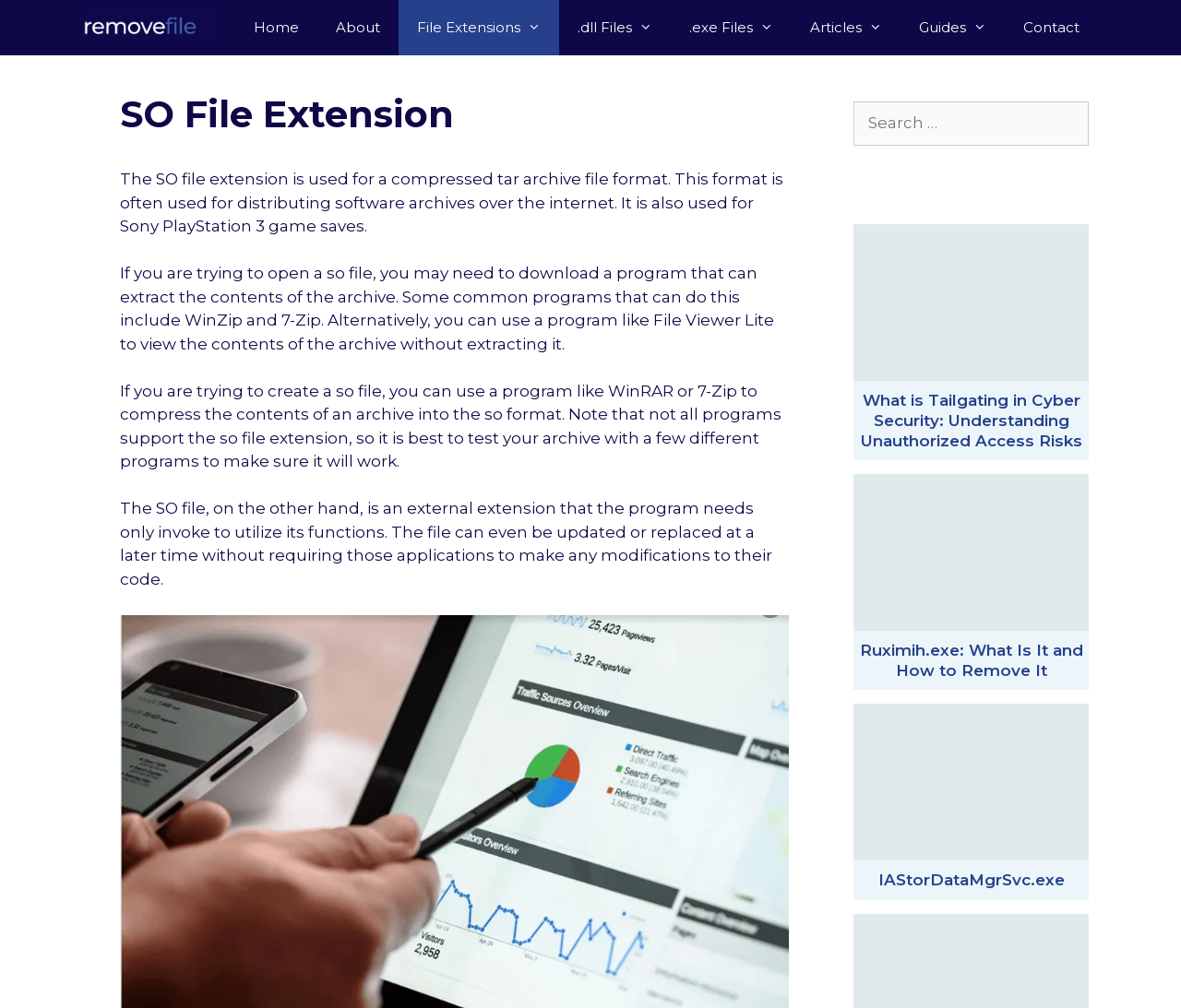Determine the bounding box coordinates for the area that should be clicked to carry out the following instruction: "learn about file extensions".

[0.338, 0.0, 0.473, 0.055]